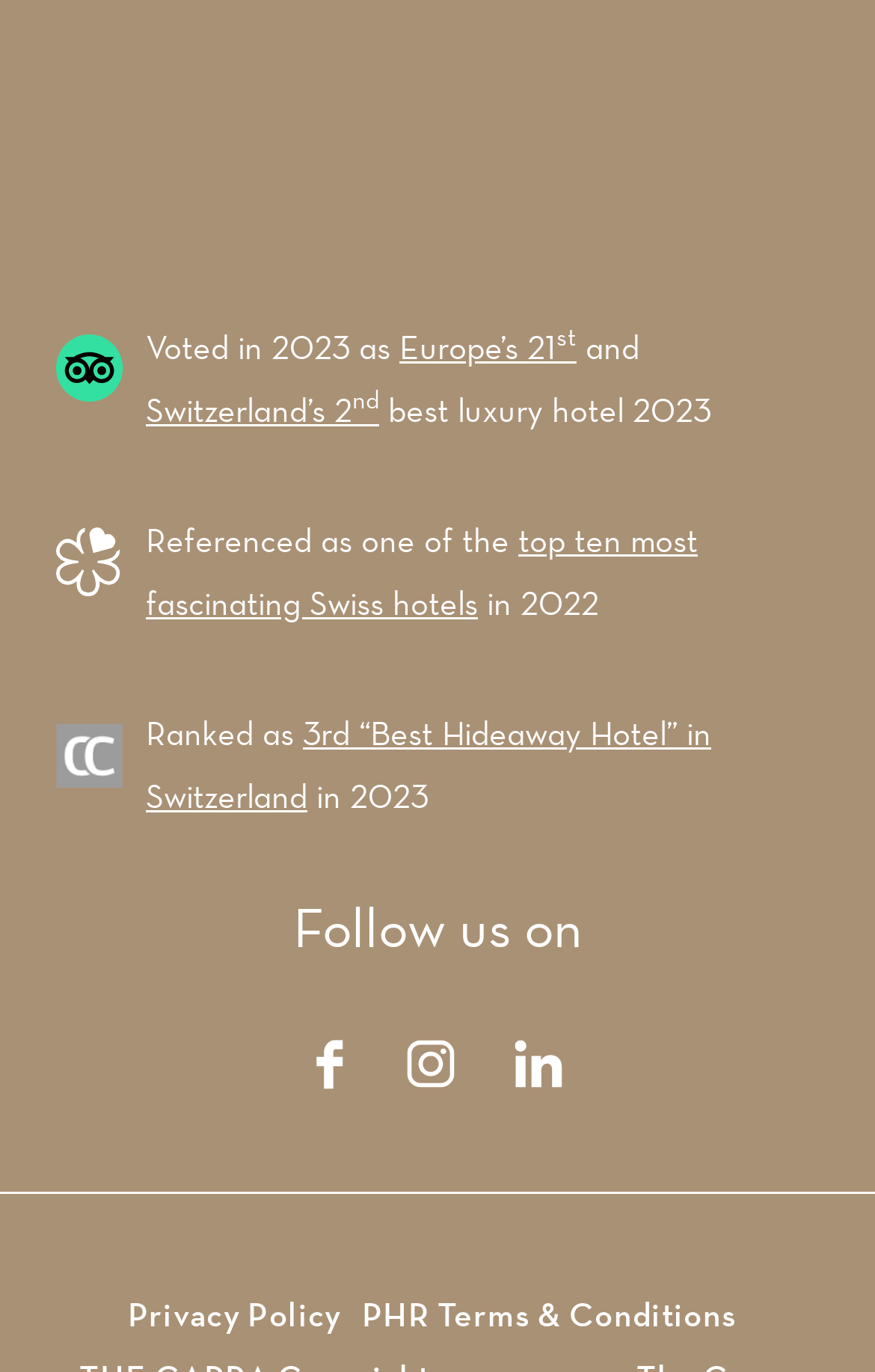Respond with a single word or short phrase to the following question: 
What is the name of the policy link at the bottom of the page?

Privacy Policy